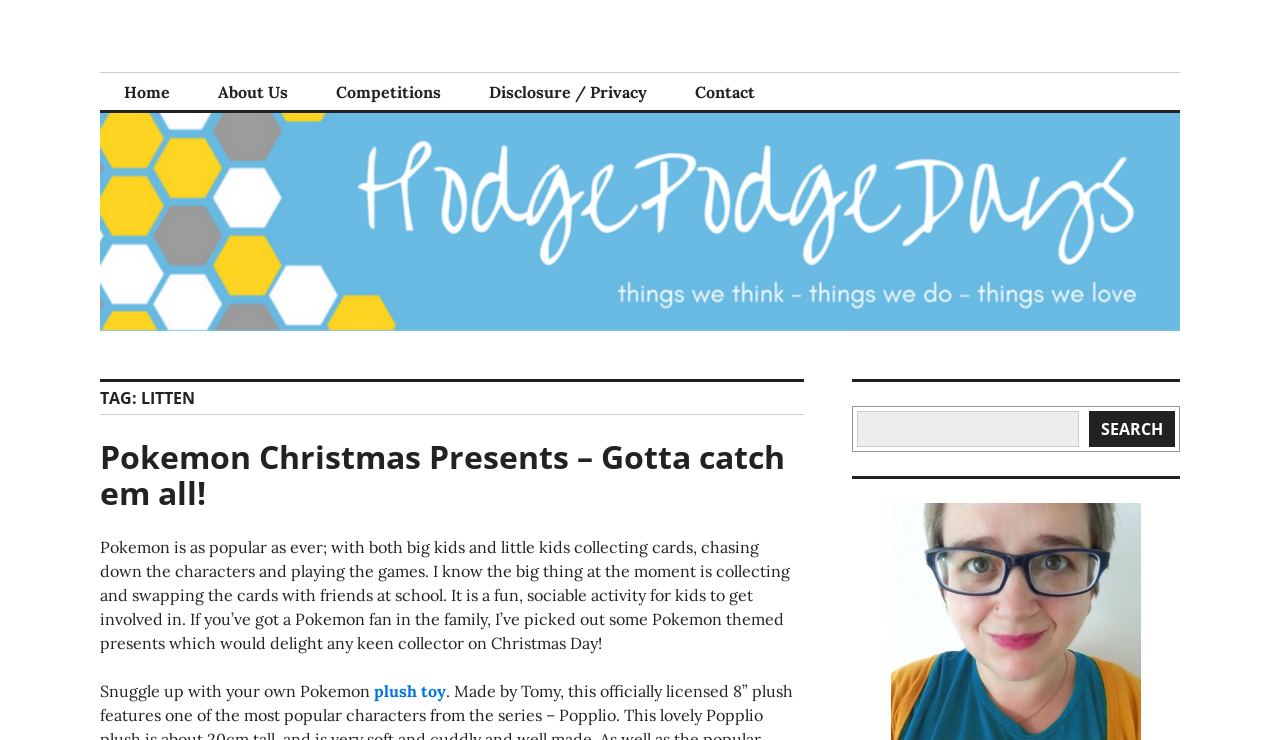Locate the bounding box coordinates of the clickable region to complete the following instruction: "view about us page."

[0.152, 0.1, 0.244, 0.149]